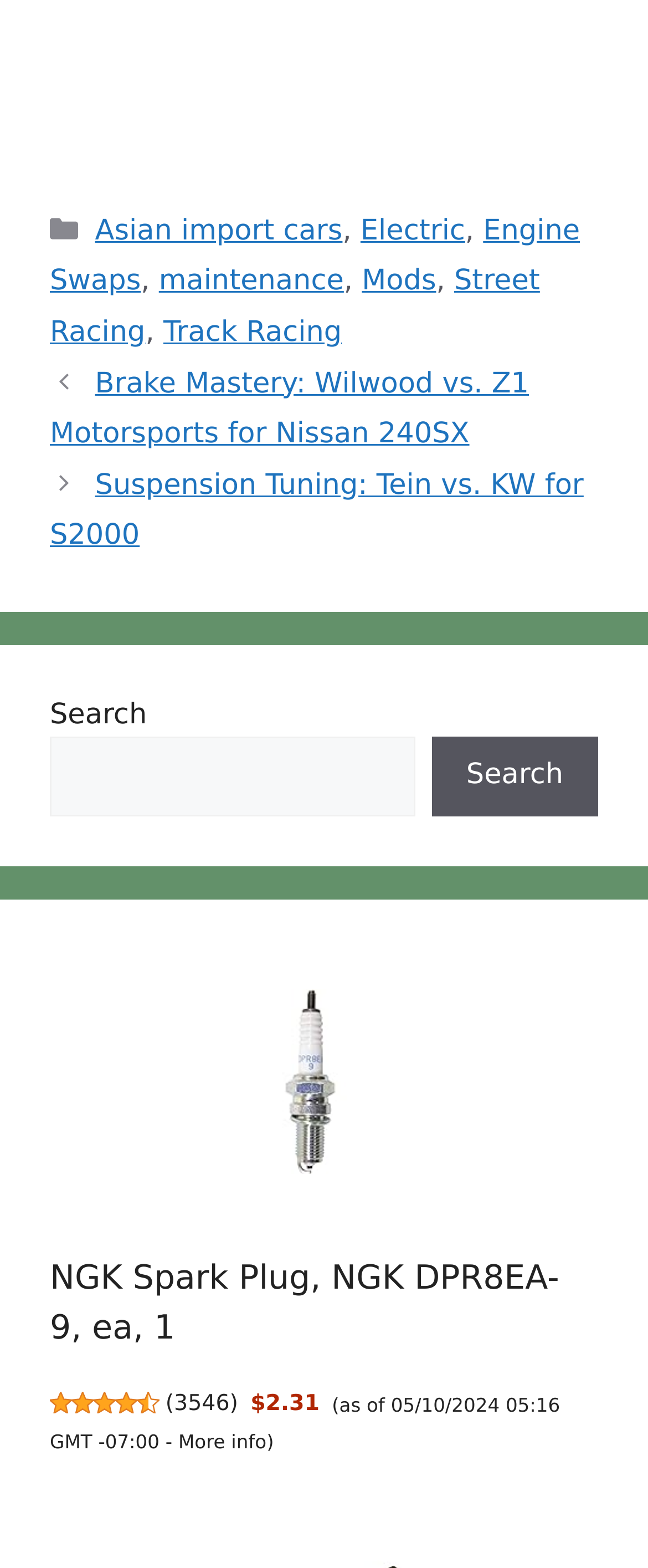Find the bounding box coordinates of the clickable area that will achieve the following instruction: "View the 'NGK Spark Plug, NGK DPR8EA-9, ea, 1' product".

[0.077, 0.798, 0.879, 0.862]